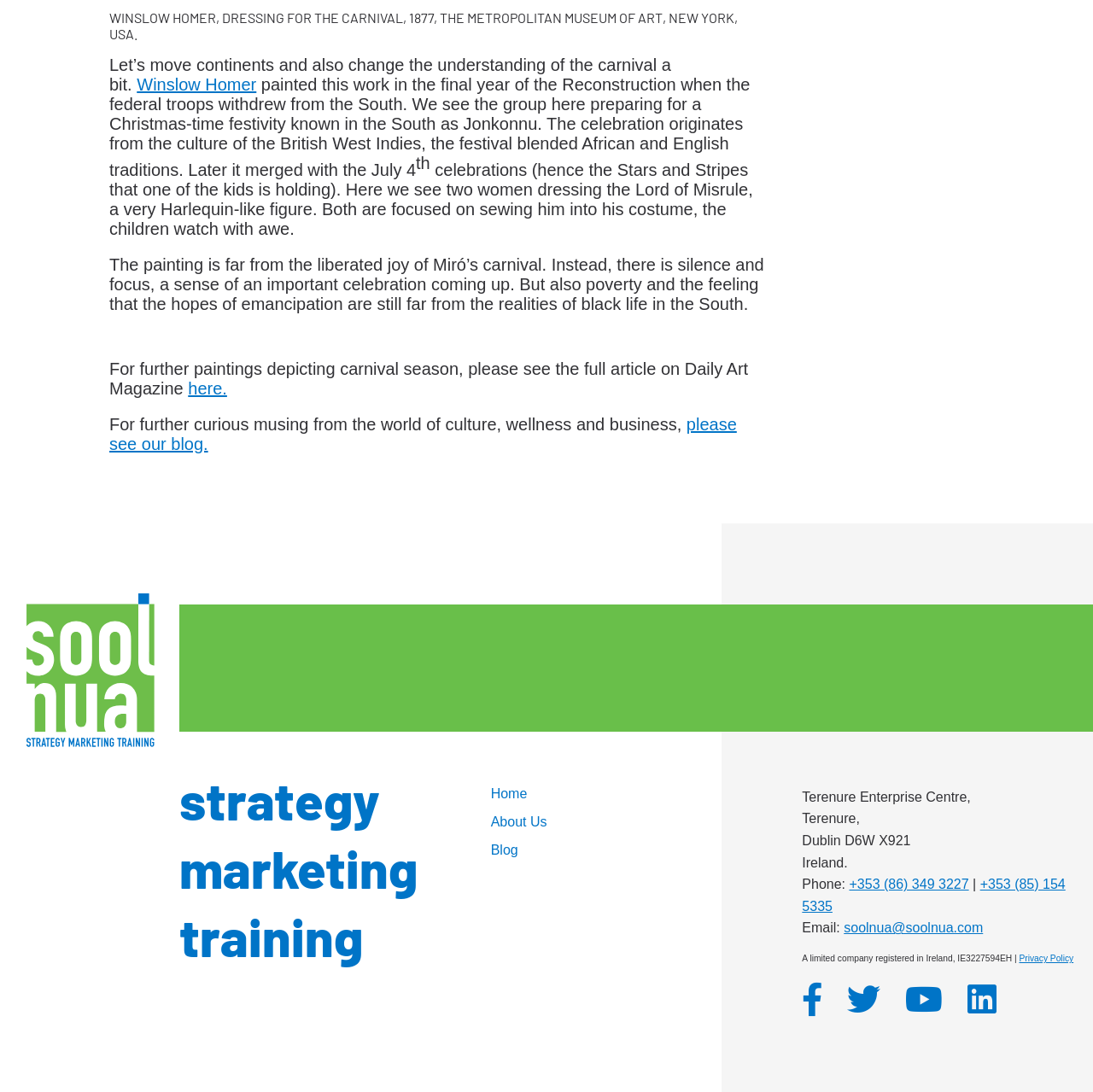What is the name of the artist?
Please answer the question as detailed as possible.

The name of the artist is mentioned in the figcaption element, which is a child of the root element. The figcaption element contains three StaticText elements, and the first one mentions the name of the artist as 'WINSLOW HOMER'.